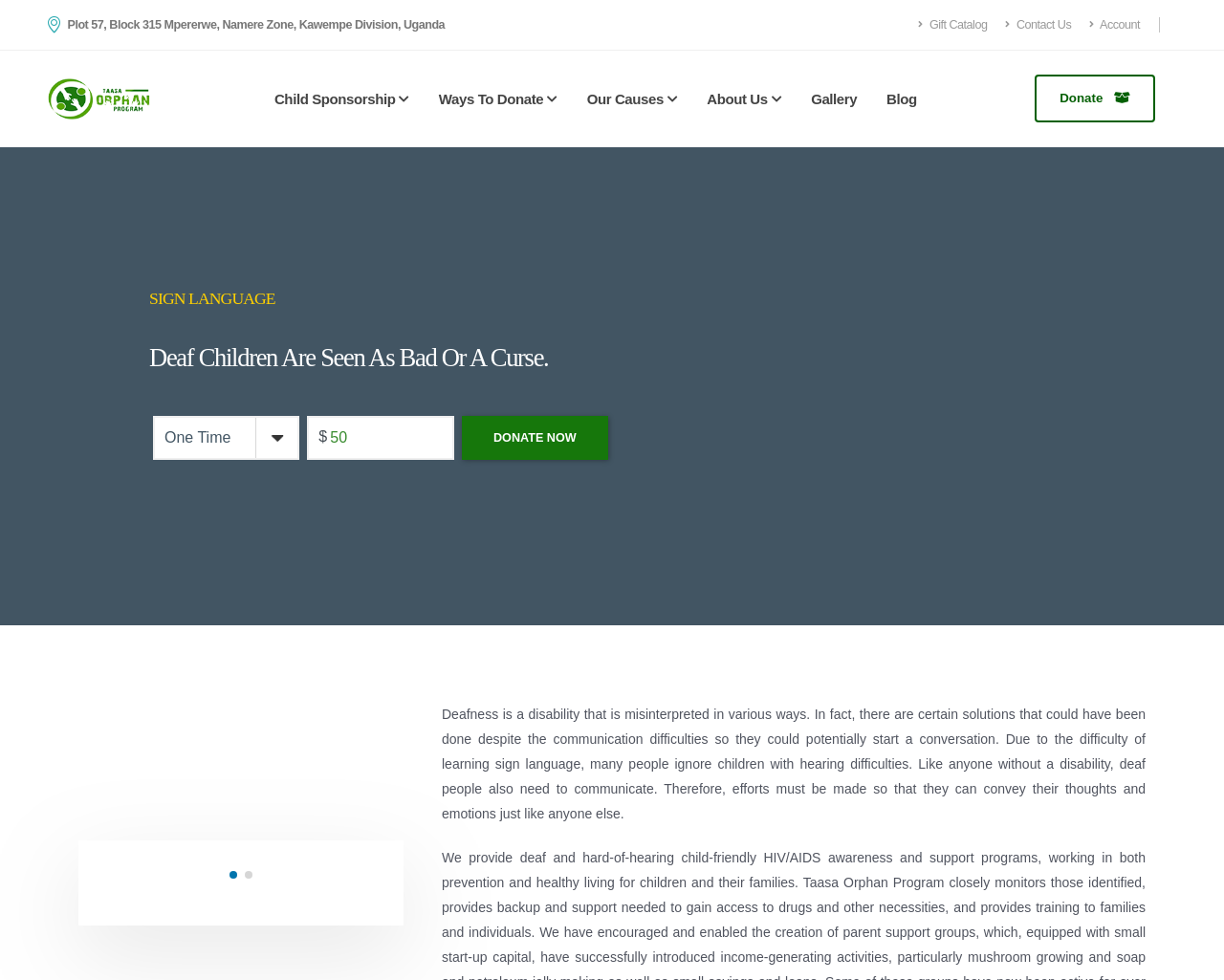Please locate the bounding box coordinates of the element that should be clicked to achieve the given instruction: "Click on the 'Gift Catalog' link".

[0.751, 0.008, 0.814, 0.043]